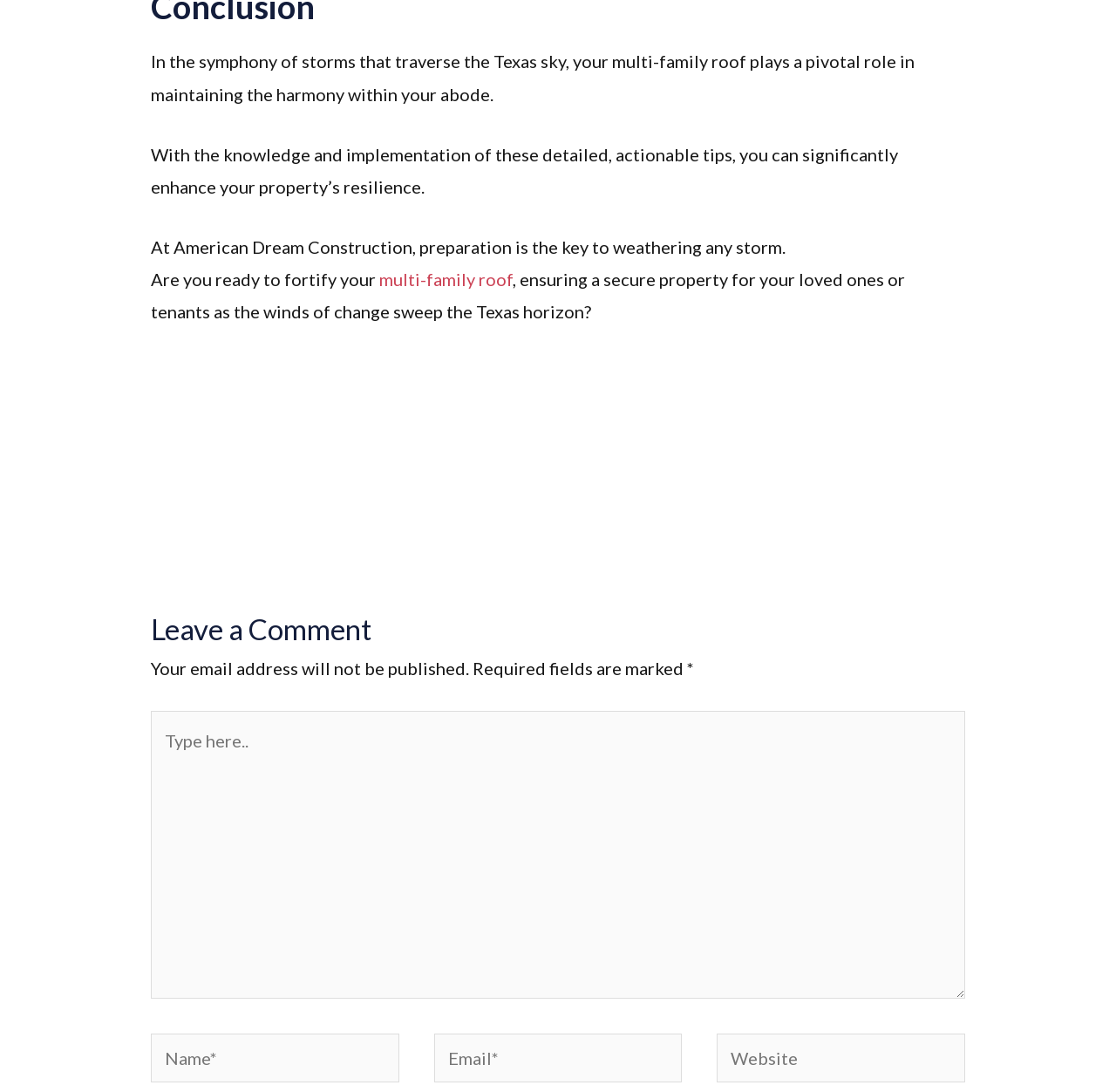What is the main topic of this webpage?
Please provide a single word or phrase based on the screenshot.

Multi-family roof